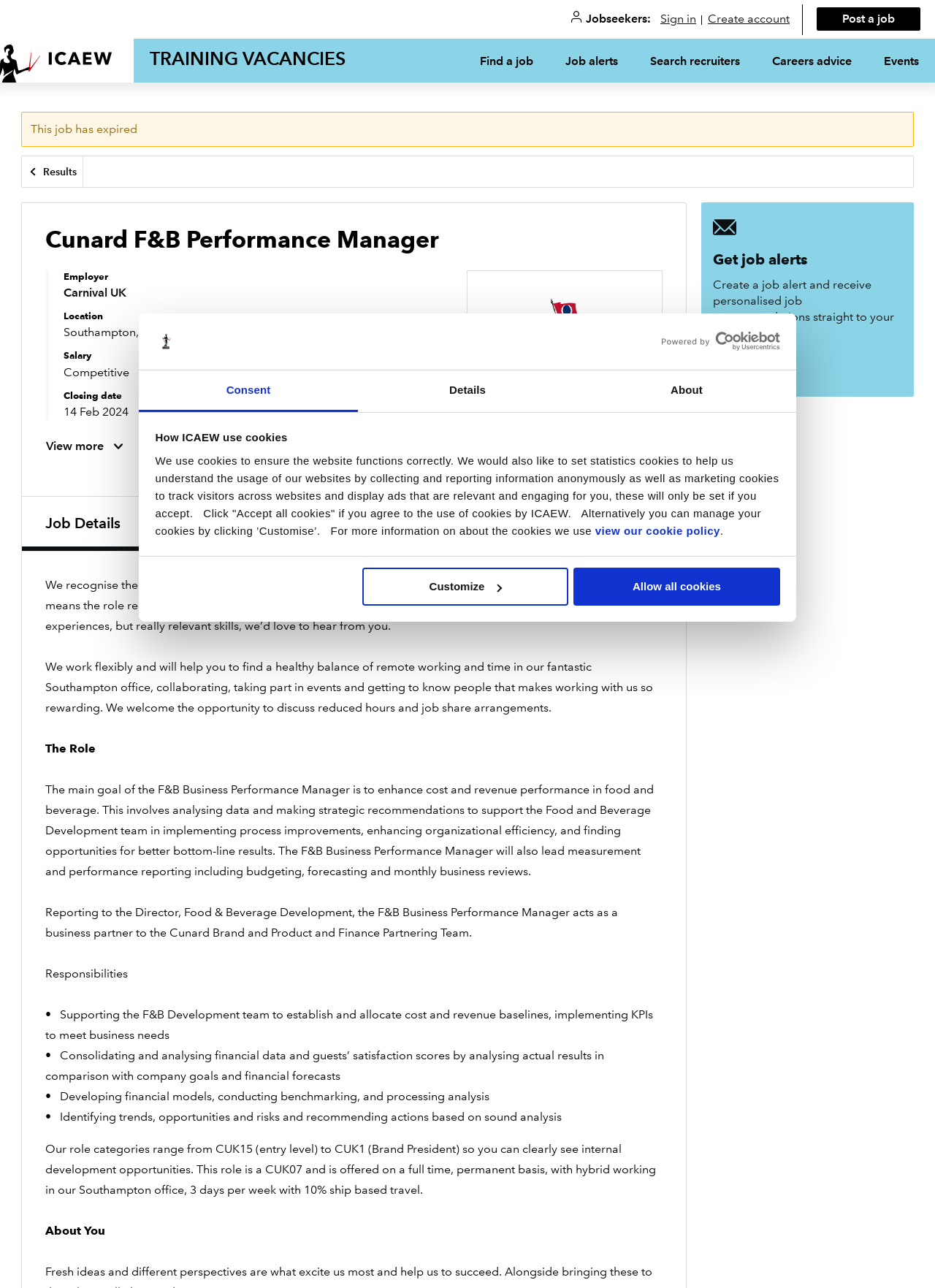Provide the bounding box coordinates of the area you need to click to execute the following instruction: "Sign in".

[0.702, 0.007, 0.747, 0.023]